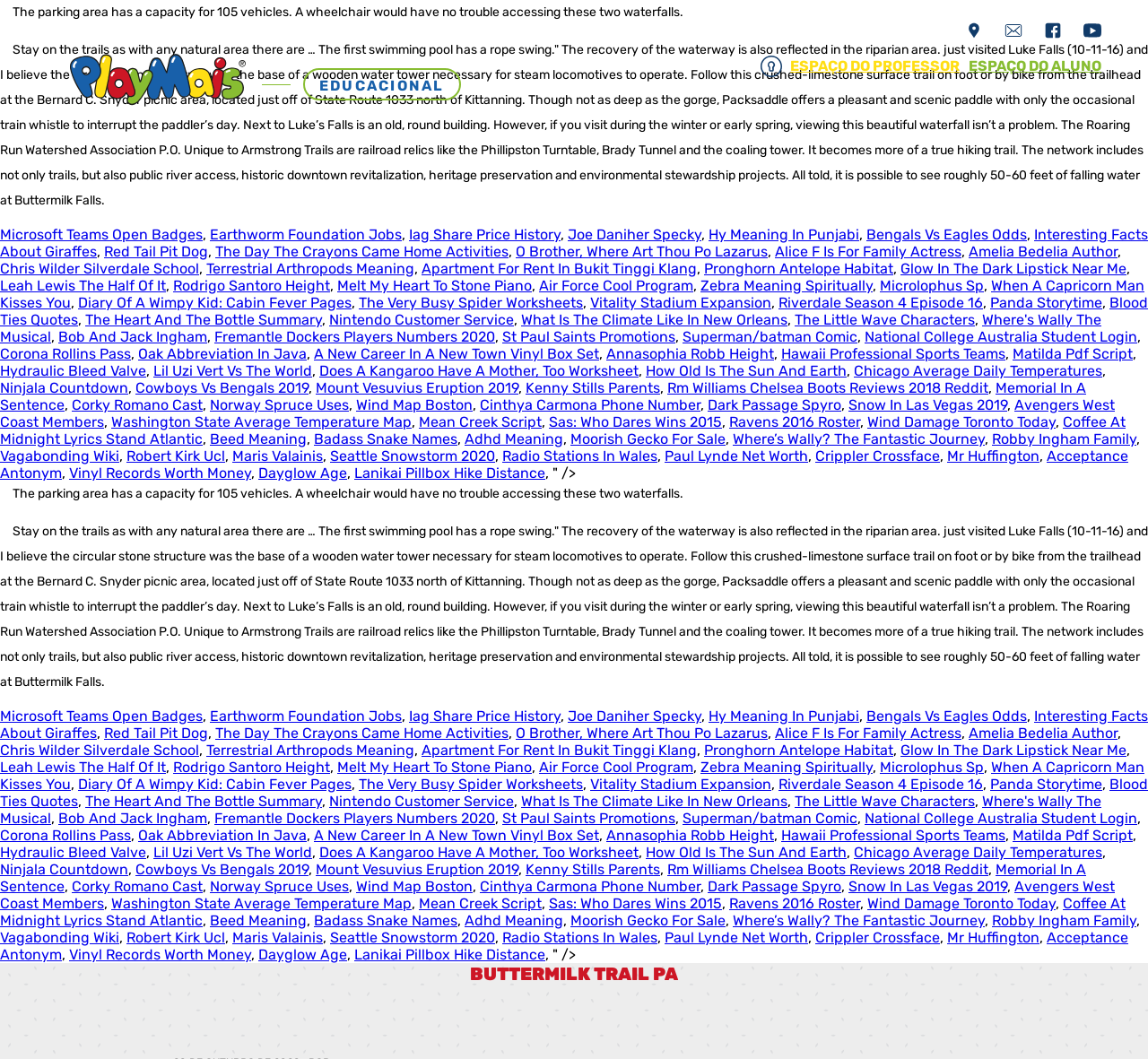Look at the image and answer the question in detail:
How many feet of falling water can be seen at Buttermilk Falls?

According to the text, 'All told, it is possible to see roughly 50-60 feet of falling water at Buttermilk Falls.' This indicates that the height of the falling water at Buttermilk Falls is between 50 and 60 feet.